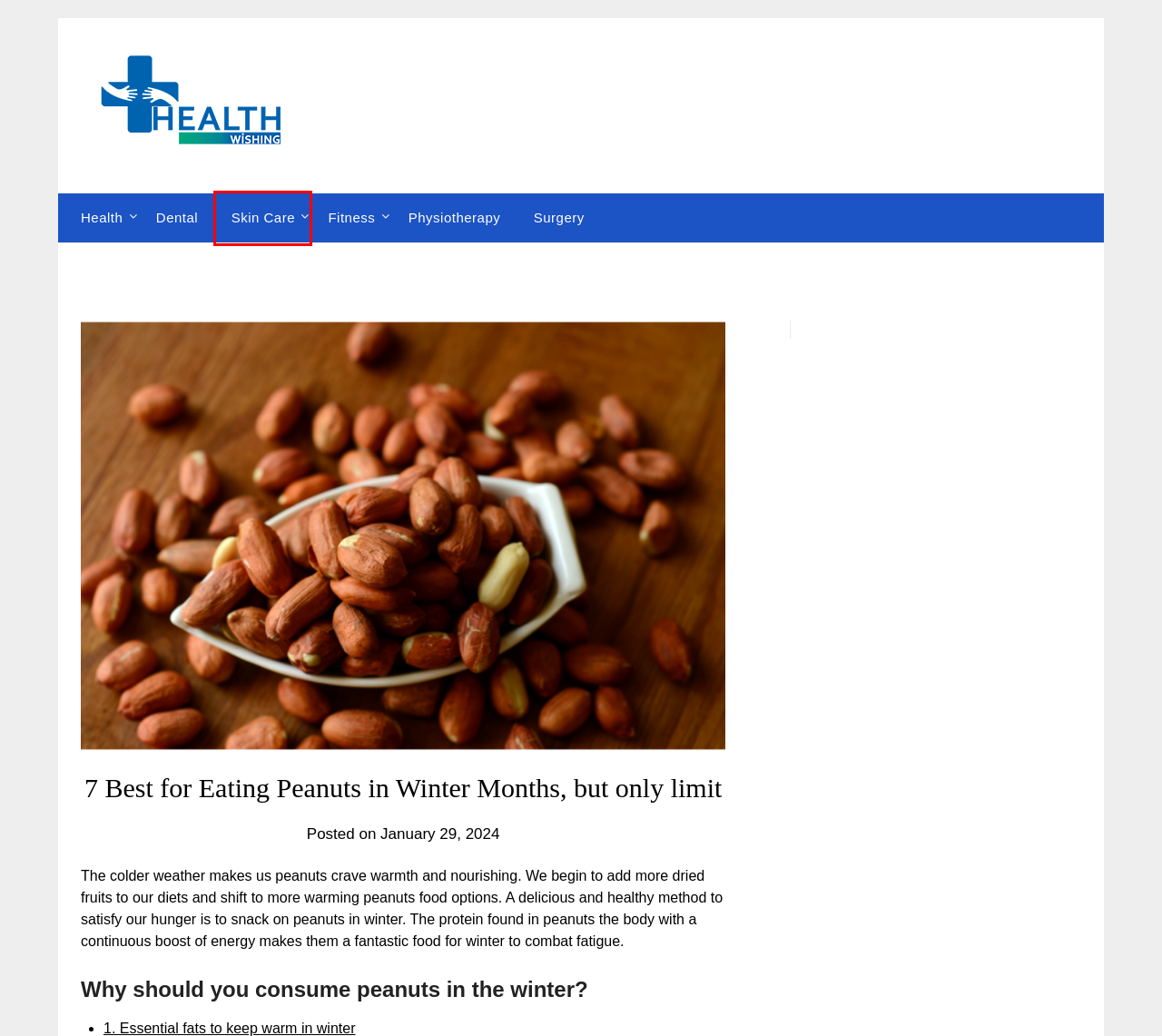You have a screenshot showing a webpage with a red bounding box around a UI element. Choose the webpage description that best matches the new page after clicking the highlighted element. Here are the options:
A. Physiotherapy Archives - Health Wishing
B. Fitness Archives - Health Wishing
C. Skin Care Archives - Health Wishing
D. How Restaurant Catering Equipment Are Helpful In Food Production - Startups Grow
E. Dental Archives - Health Wishing
F. Health Archives - Health Wishing
G. Surgery Archives - Health Wishing
H. Health Wishing - Wish You A Healthy Life

C